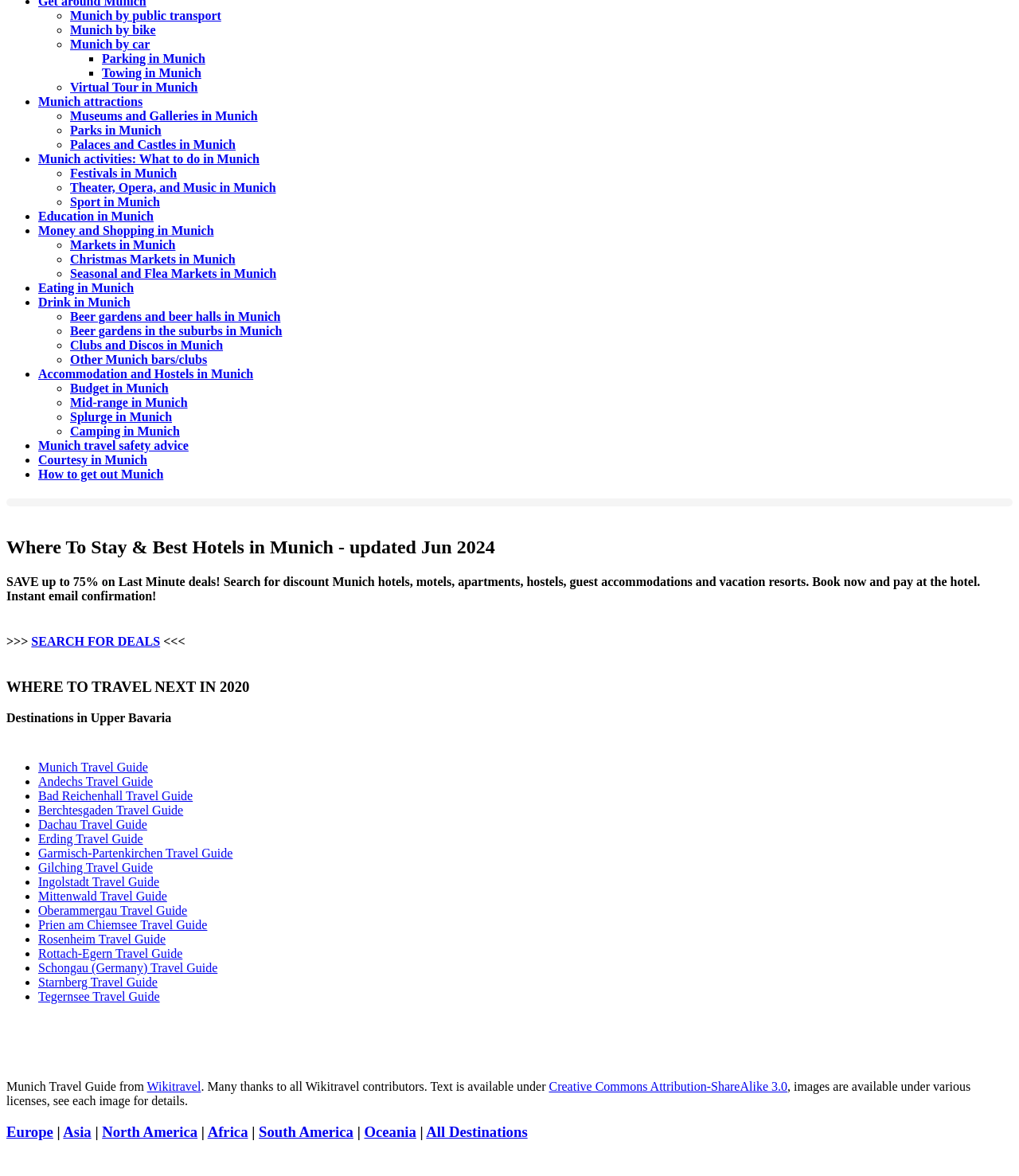Find the bounding box coordinates of the element you need to click on to perform this action: 'View Munich attractions'. The coordinates should be represented by four float values between 0 and 1, in the format [left, top, right, bottom].

[0.038, 0.08, 0.14, 0.092]